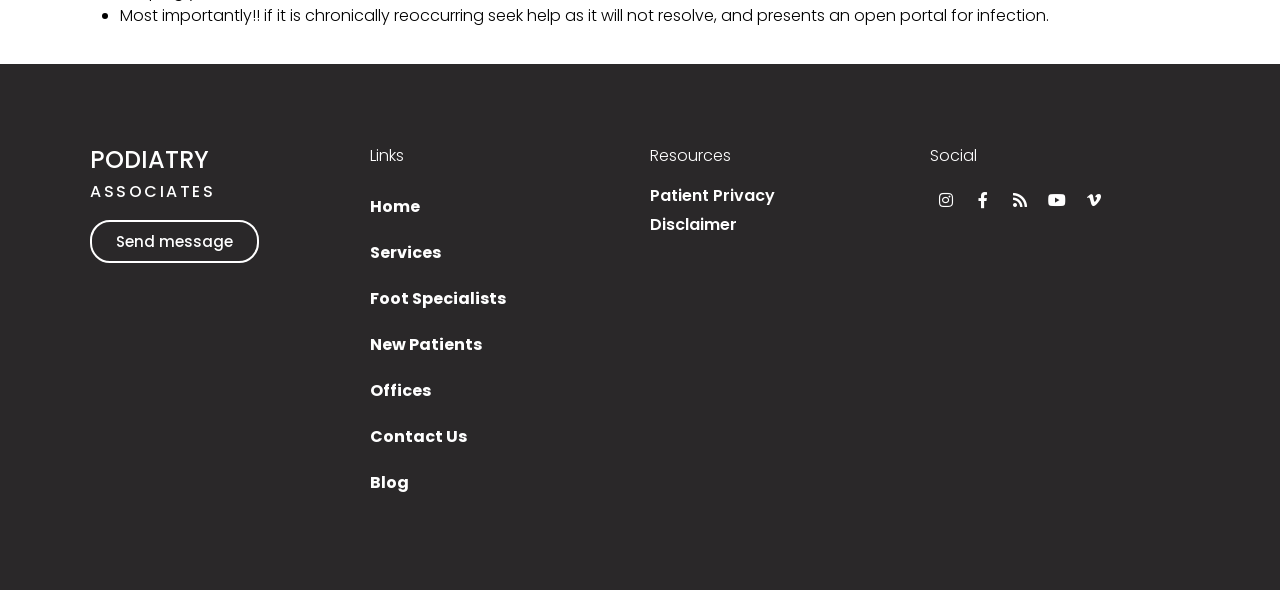Please answer the following question using a single word or phrase: What is the last link under the 'Links' heading?

Blog